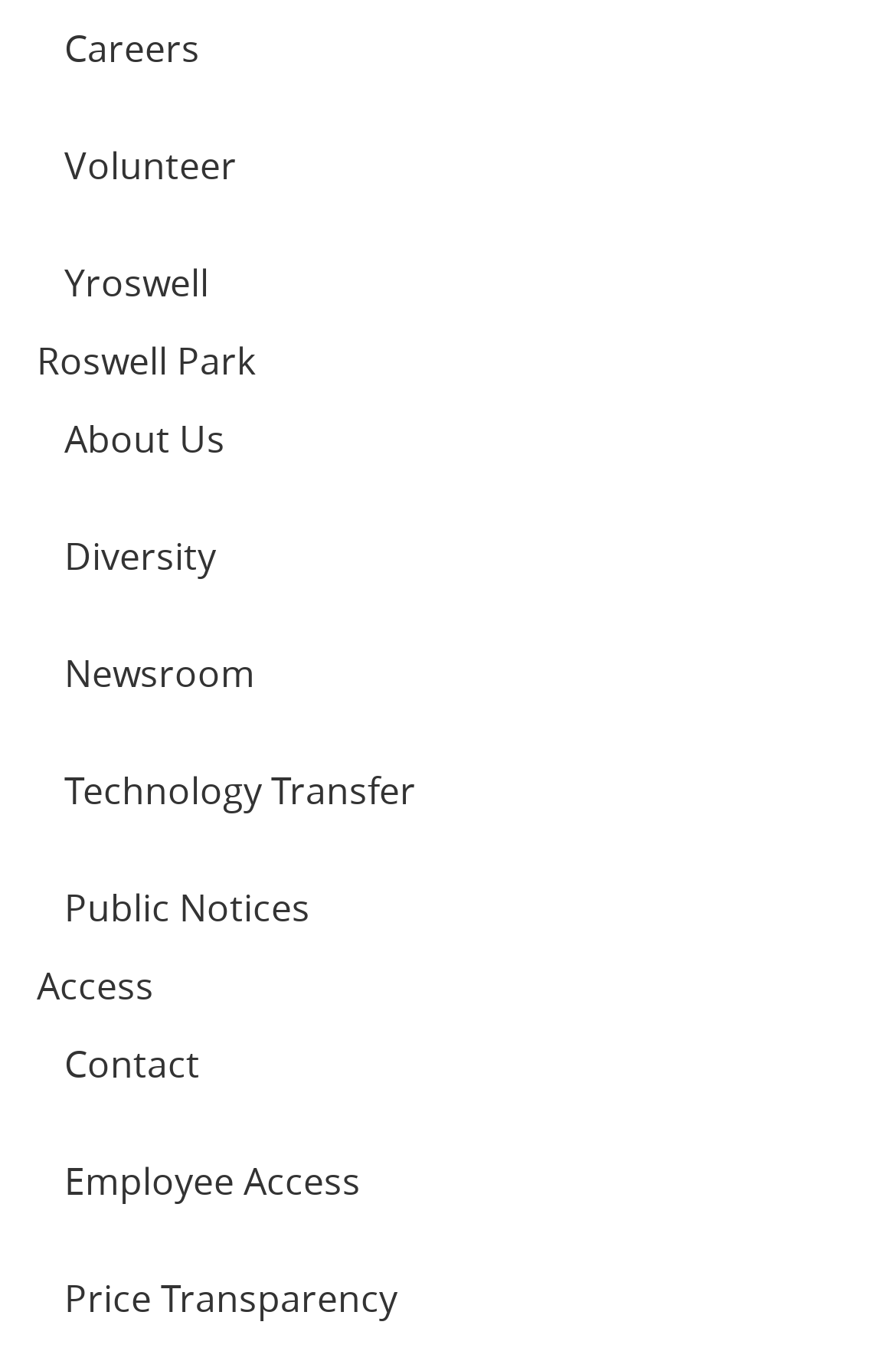Please provide the bounding box coordinates for the element that needs to be clicked to perform the instruction: "Go to About Us". The coordinates must consist of four float numbers between 0 and 1, formatted as [left, top, right, bottom].

[0.041, 0.288, 0.959, 0.355]